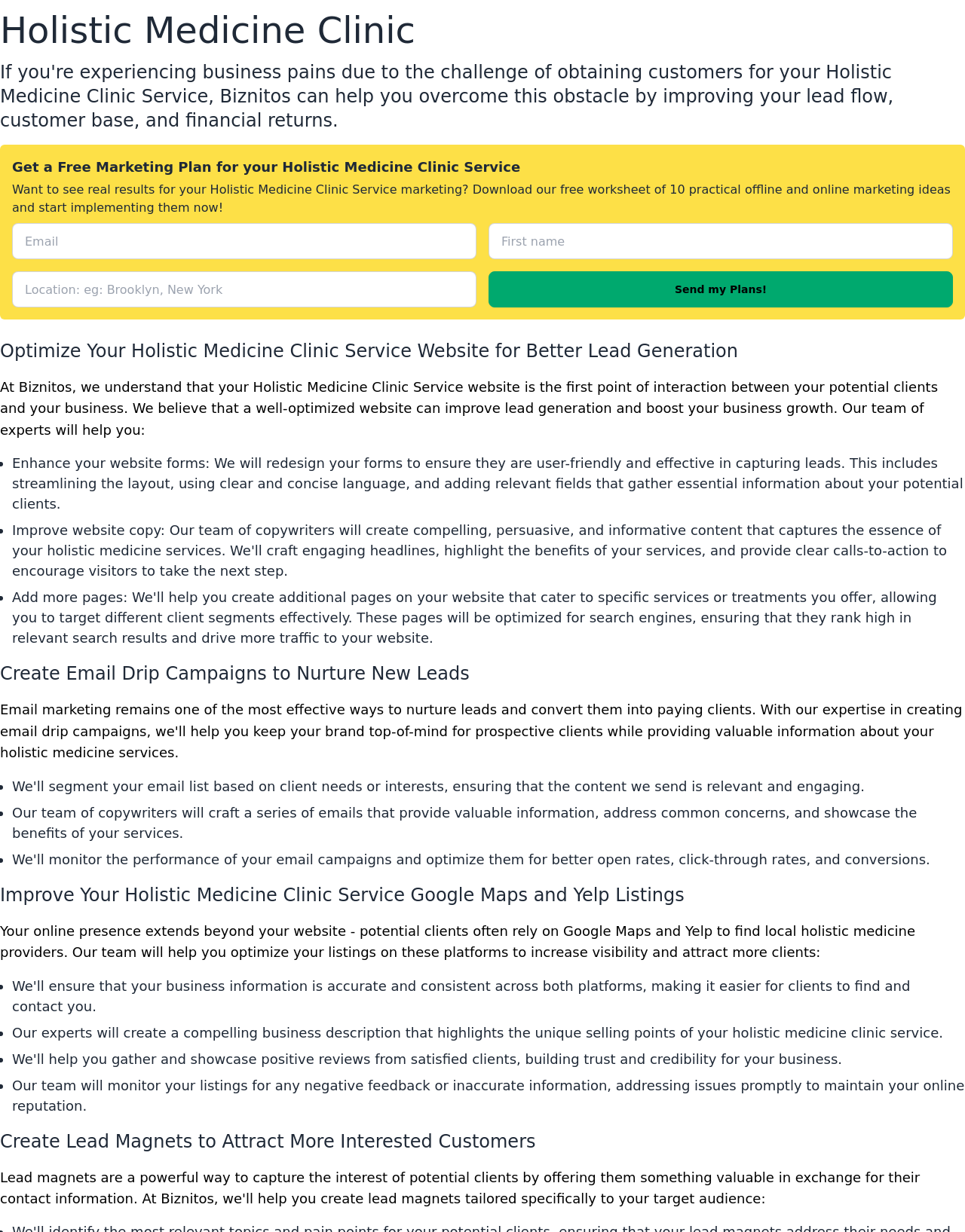Locate and generate the text content of the webpage's heading.

Holistic Medicine Clinic